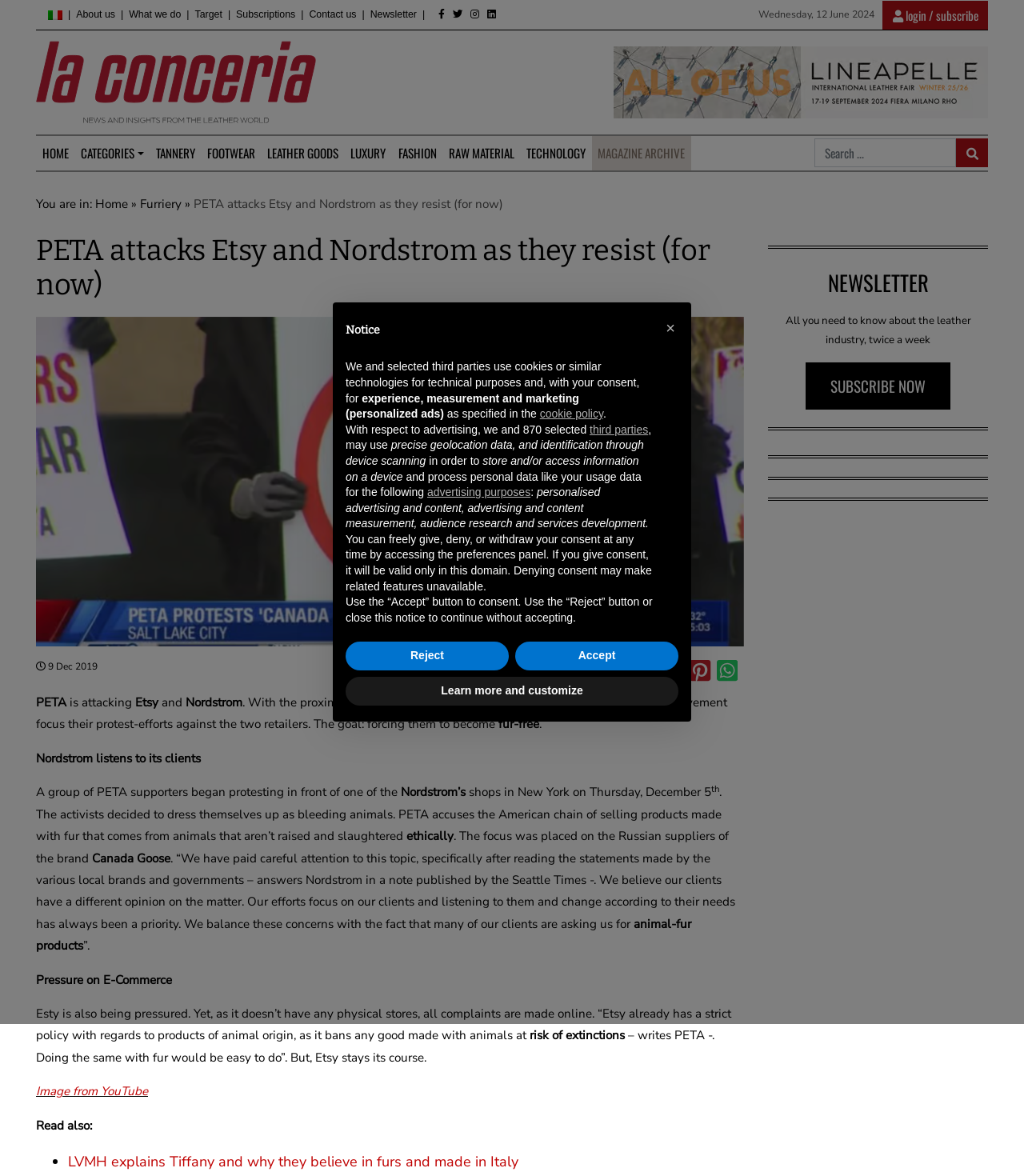Please determine the bounding box coordinates for the UI element described as: "Raw material".

[0.432, 0.116, 0.508, 0.145]